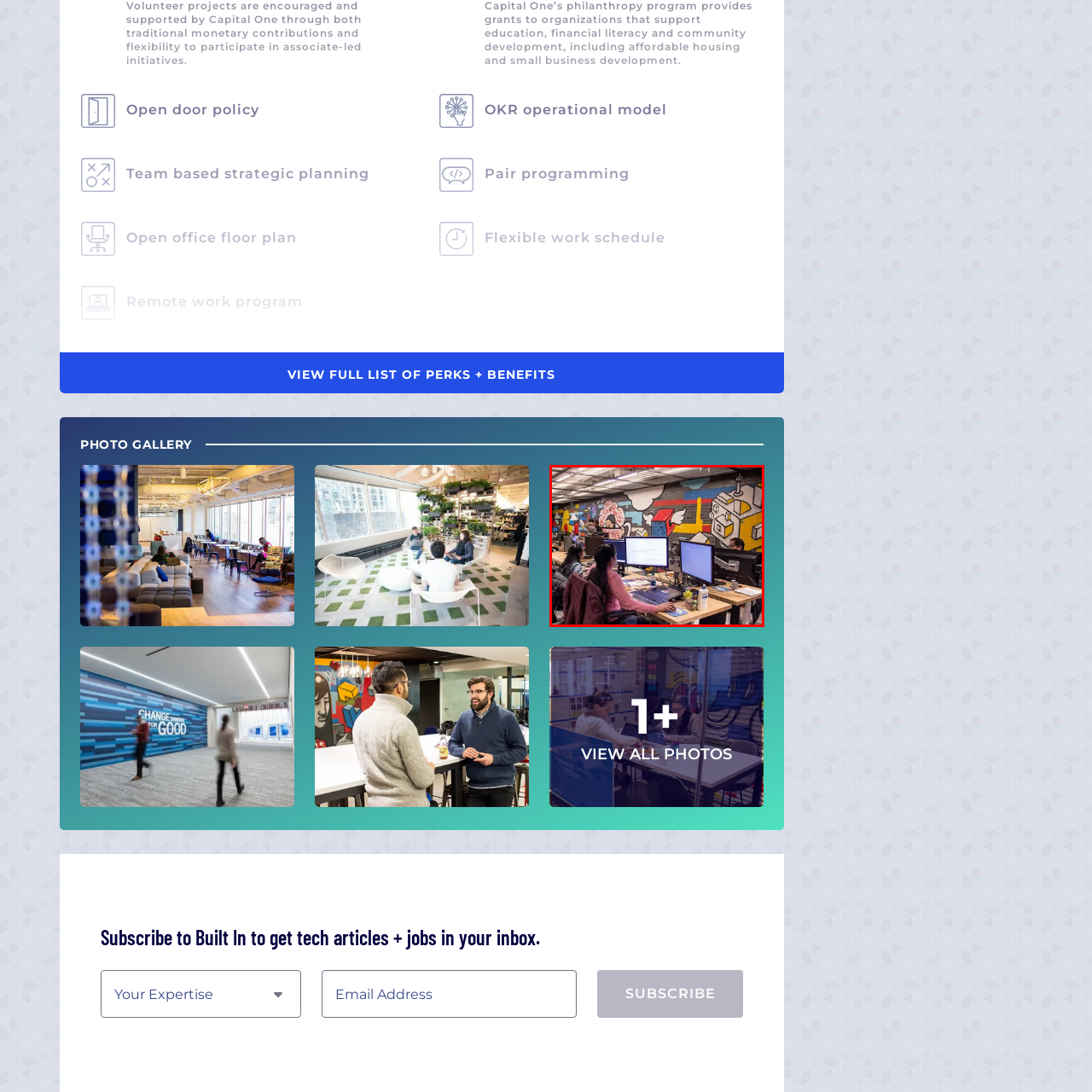Examine the section enclosed by the red box and give a brief answer to the question: What personal item is present on one of the desks?

A plant